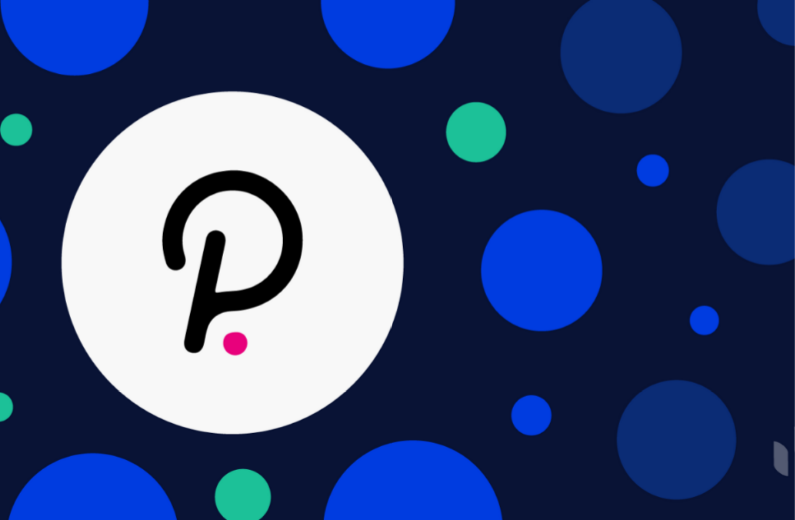What does the dot at the base of the 'P' symbolize?
Provide a thorough and detailed answer to the question.

The dot at the base of the stylized letter 'P' in the Polkadot logo represents the Polkadot network, which is known for facilitating interoperability between different blockchains.